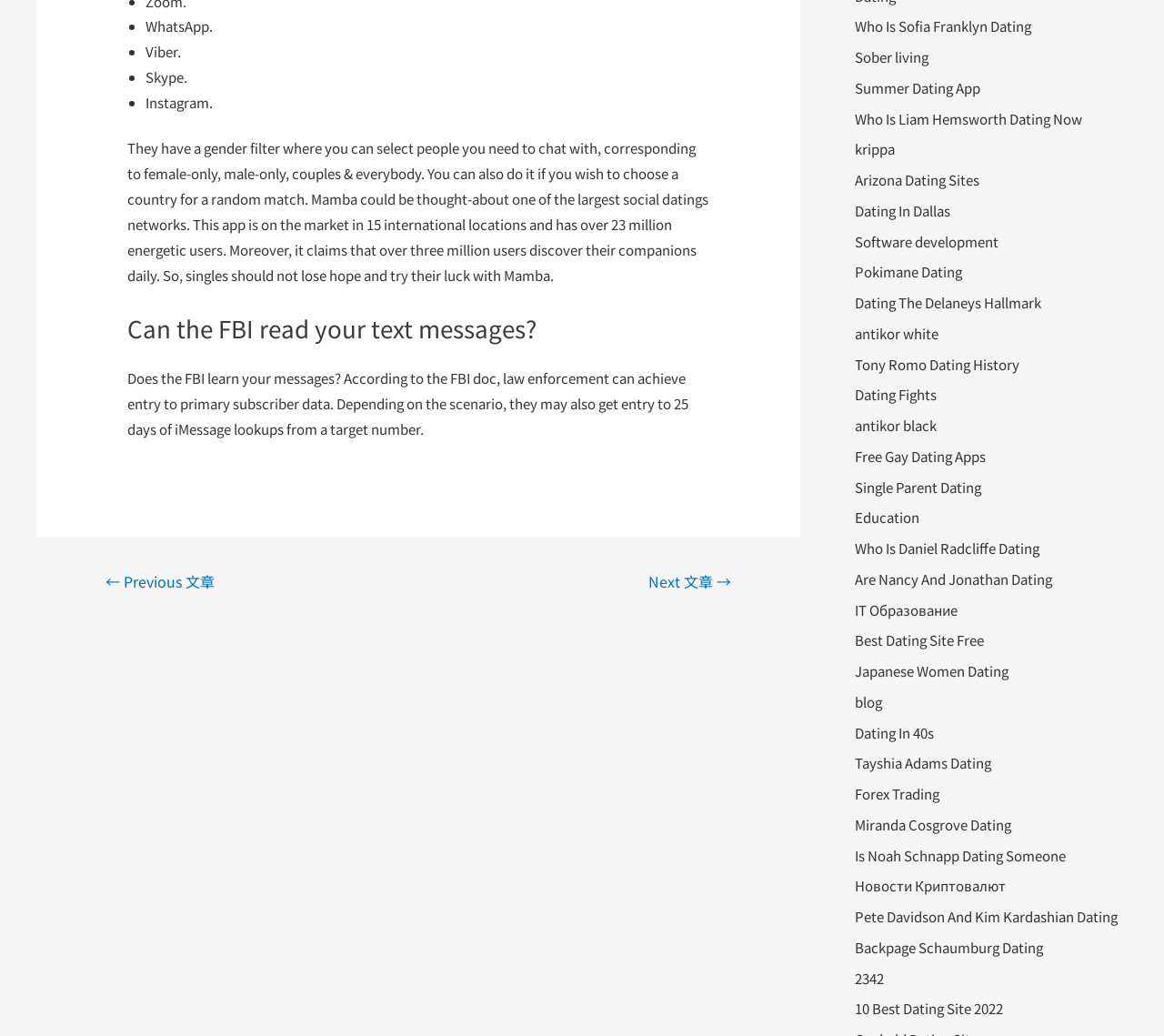Please pinpoint the bounding box coordinates for the region I should click to adhere to this instruction: "Click the 'Summer Dating App' link".

[0.734, 0.075, 0.842, 0.094]